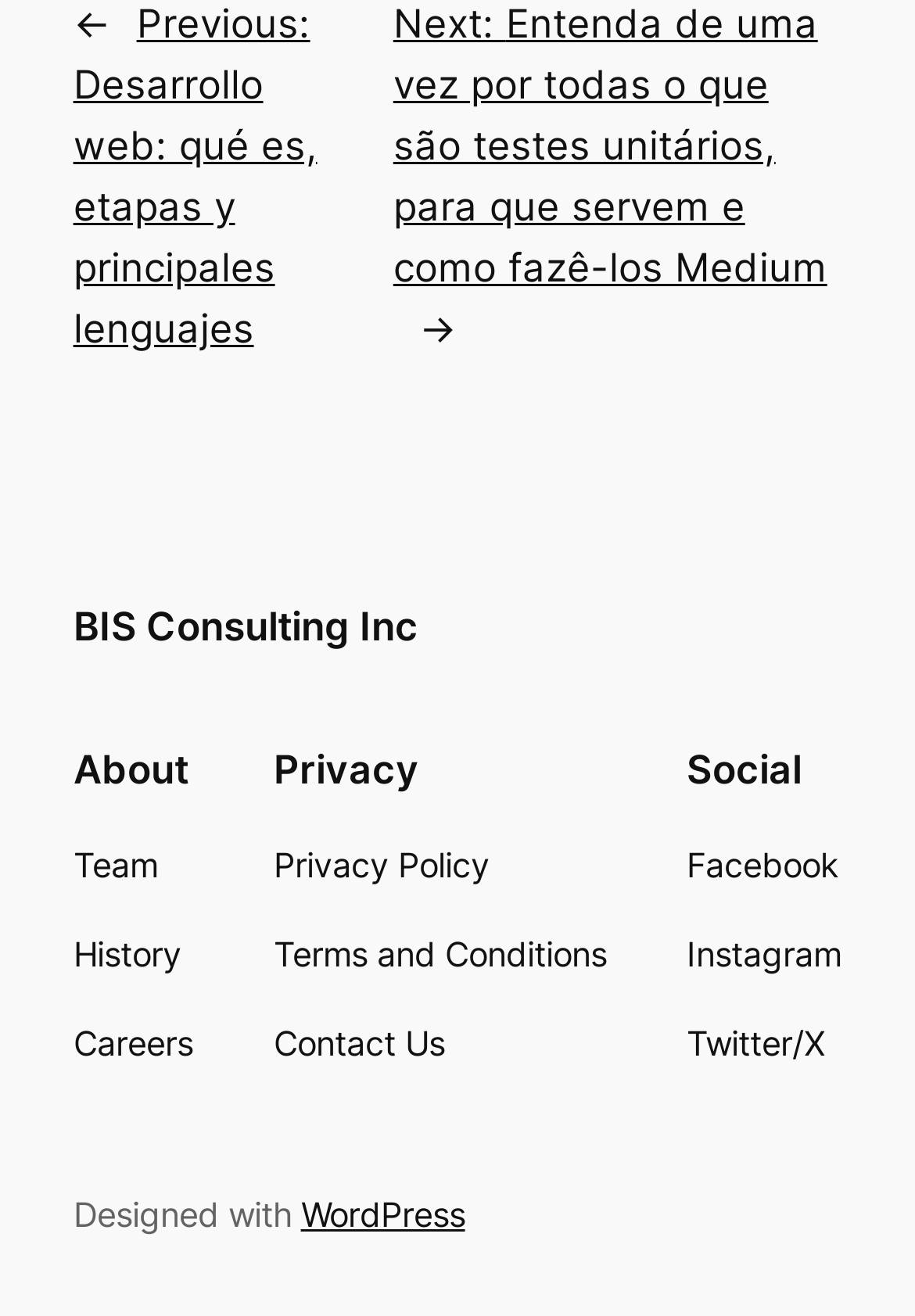Kindly provide the bounding box coordinates of the section you need to click on to fulfill the given instruction: "visit Facebook page".

[0.751, 0.638, 0.917, 0.678]